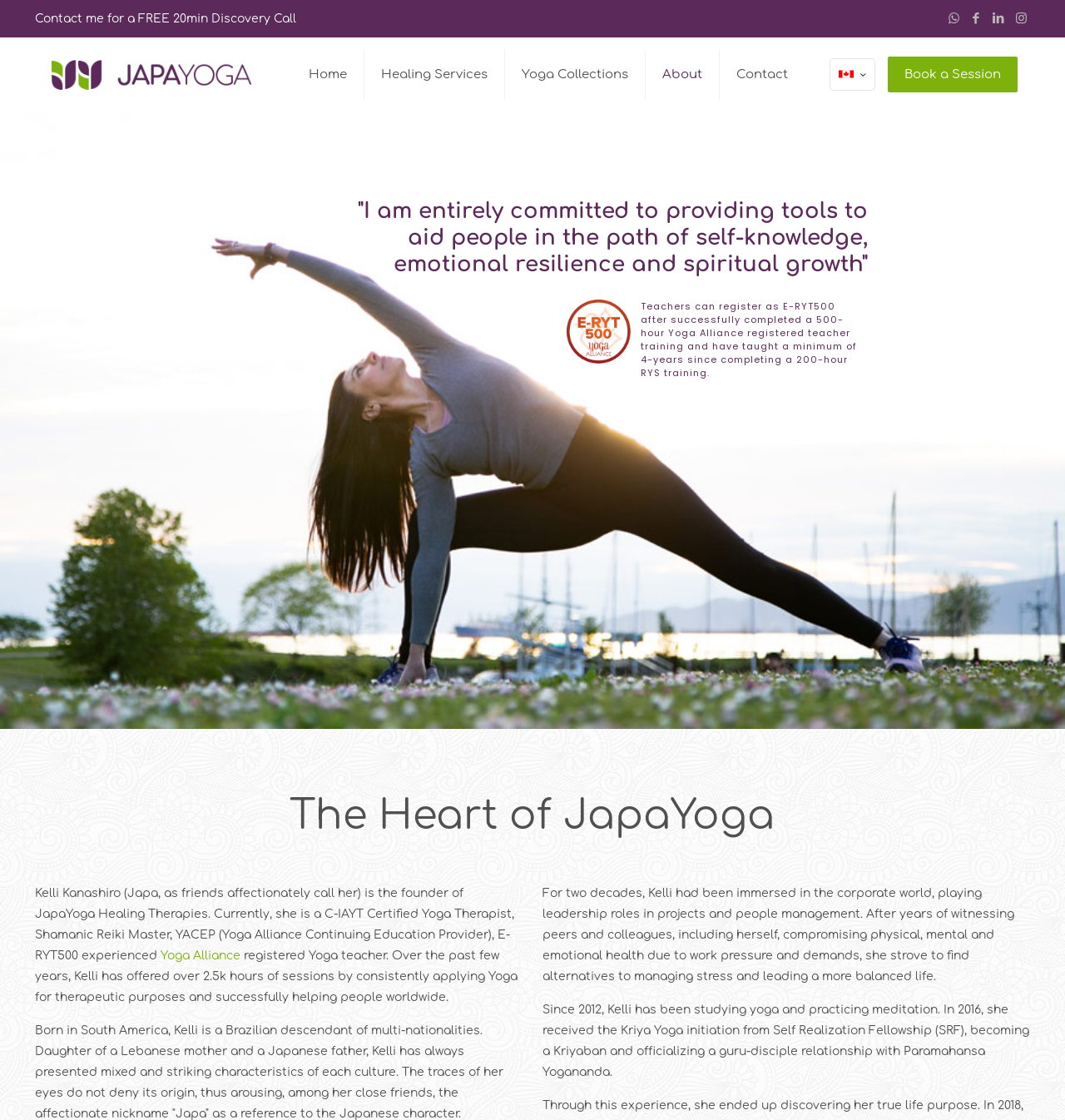Extract the main heading from the webpage content.

The Heart of JapaYoga